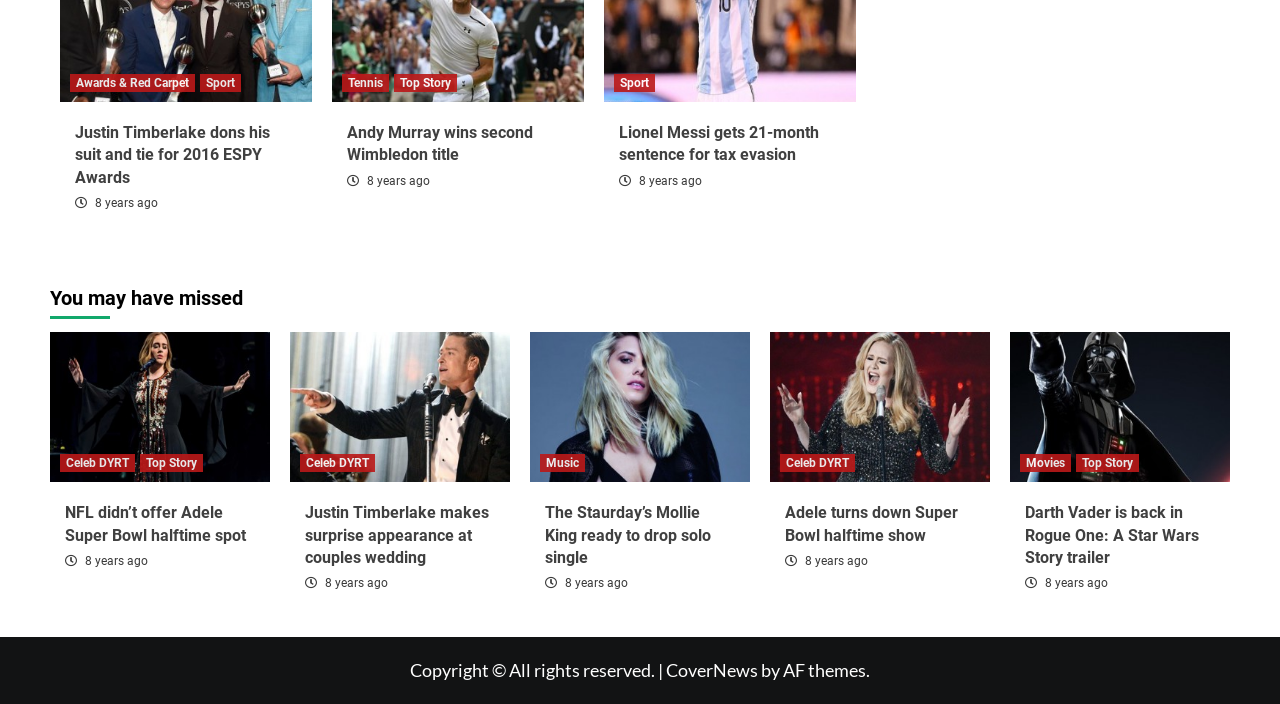For the following element description, predict the bounding box coordinates in the format (top-left x, top-left y, bottom-right x, bottom-right y). All values should be floating point numbers between 0 and 1. Description: Awards & Red Carpet

[0.055, 0.105, 0.152, 0.131]